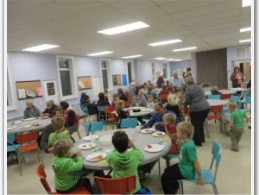What type of facility is depicted in the image?
Refer to the image and give a detailed answer to the query.

The image captures a lively gathering within a church facility, showcasing a diverse group of people engaged in a communal activity, which suggests that the facility is a church.